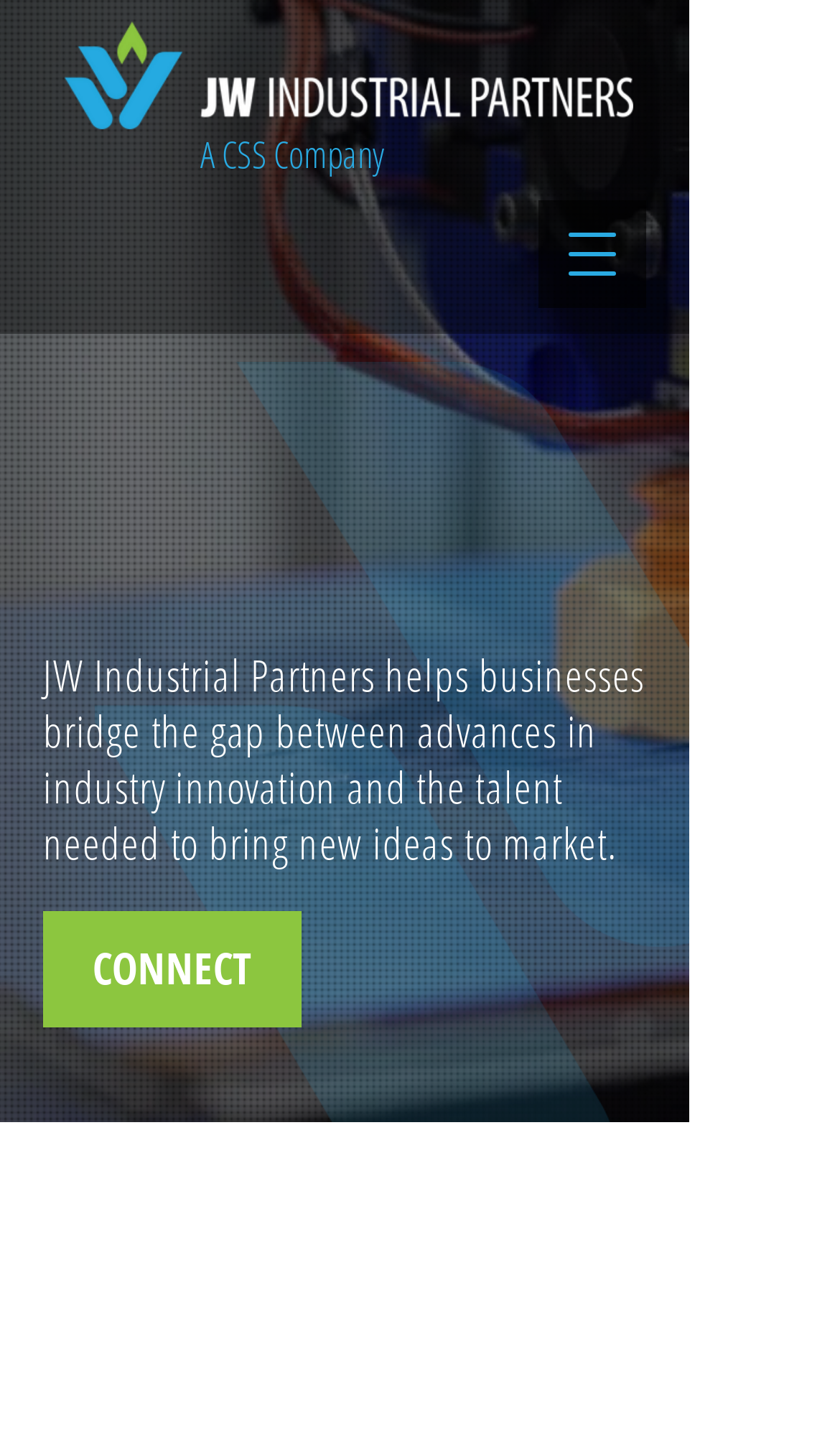Provide a thorough and detailed response to the question by examining the image: 
What is the company name?

I found the company name by looking at the logo image description 'JWIP_Logo_horizontal_white_lightblue.png' and the StaticText element that says 'JW Industrial Partners helps businesses bridge the gap between advances in industry innovation and the talent needed to bring new ideas to market.'